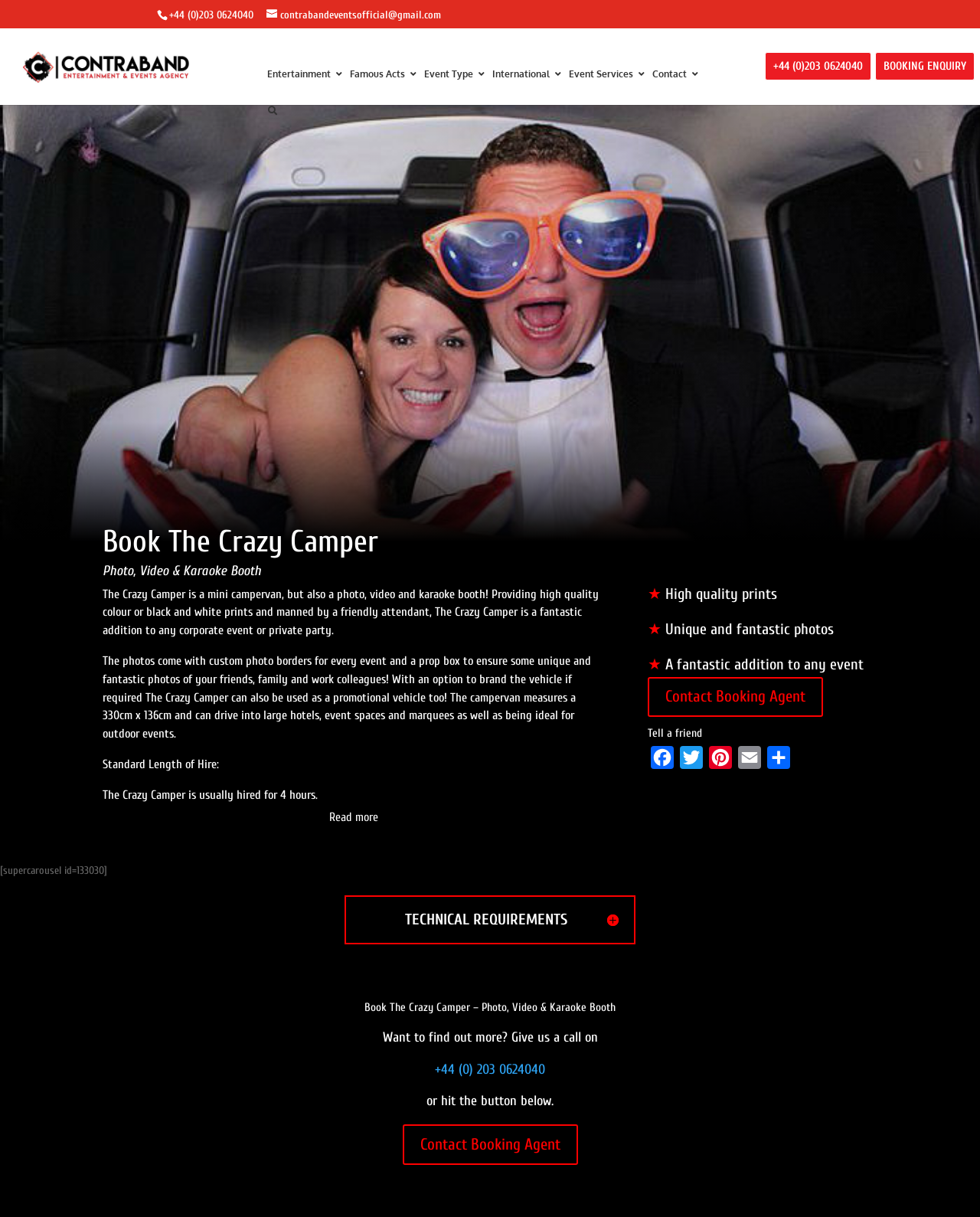Identify the bounding box coordinates of the clickable section necessary to follow the following instruction: "Search for something". The coordinates should be presented as four float numbers from 0 to 1, i.e., [left, top, right, bottom].

[0.205, 0.023, 0.816, 0.024]